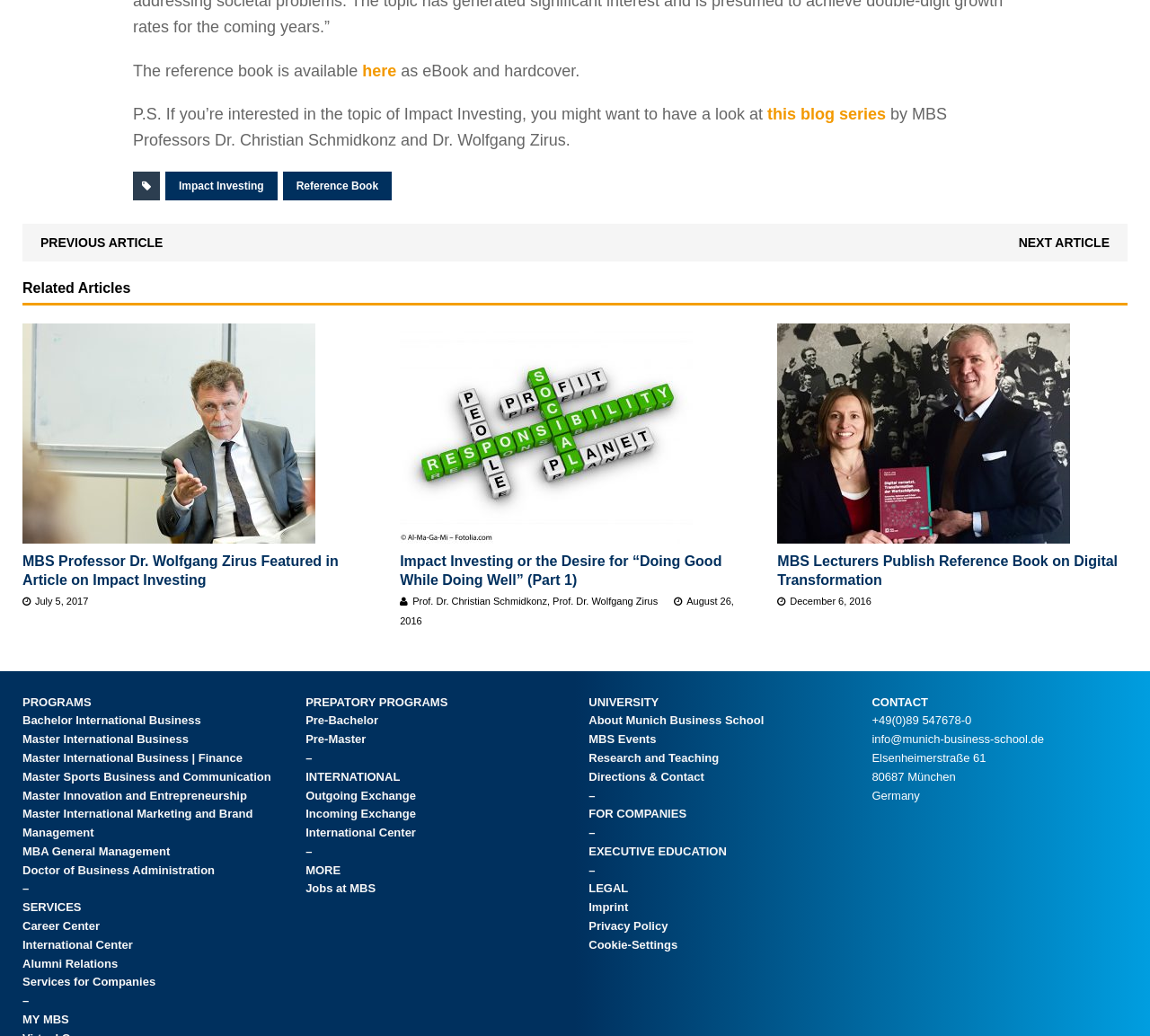Provide a brief response to the question using a single word or phrase: 
What is the name of the professor featured in the first article?

Dr. Wolfgang Zirus